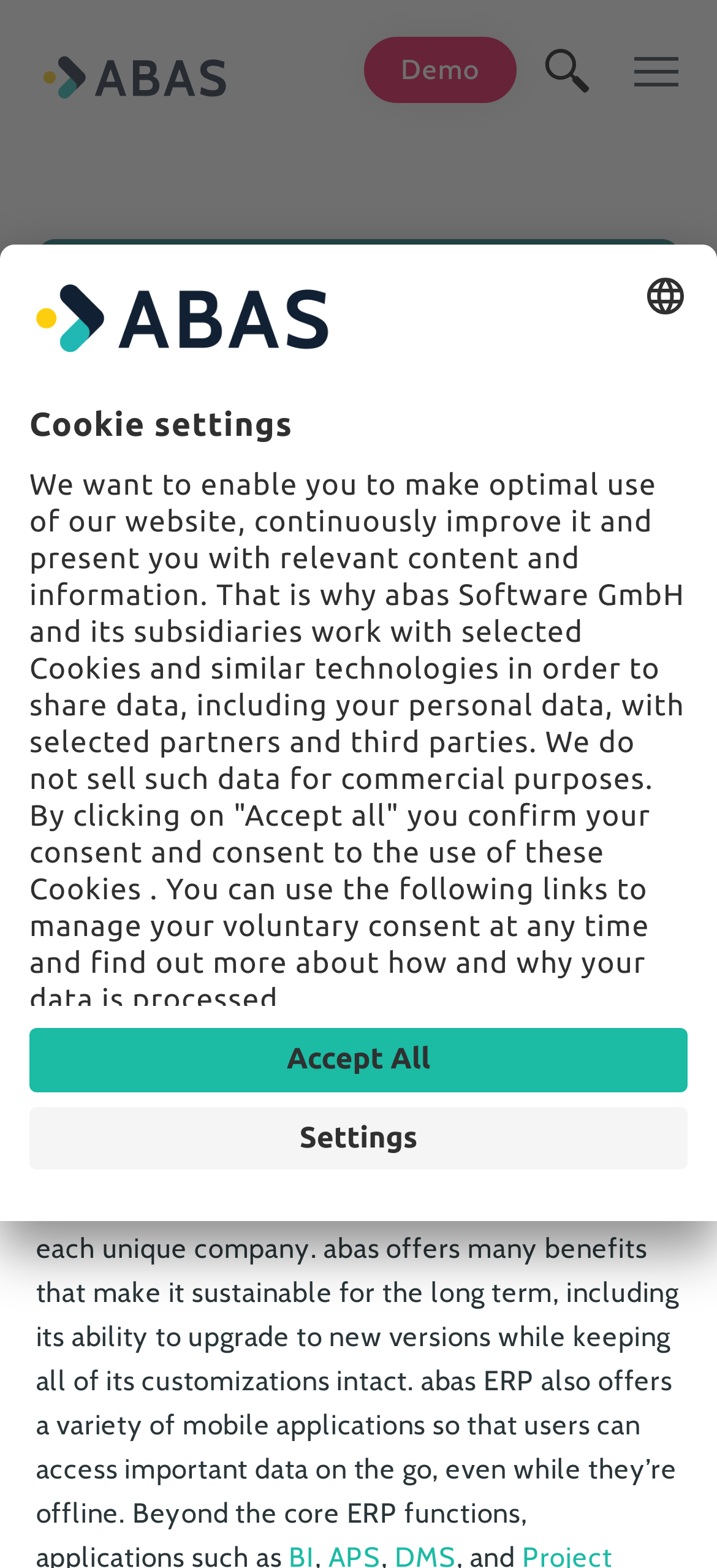What is the name of the ERP solution?
Refer to the image and offer an in-depth and detailed answer to the question.

The name of the ERP solution can be found in the link 'abas ERP' with bounding box coordinates [0.05, 0.031, 0.324, 0.066].